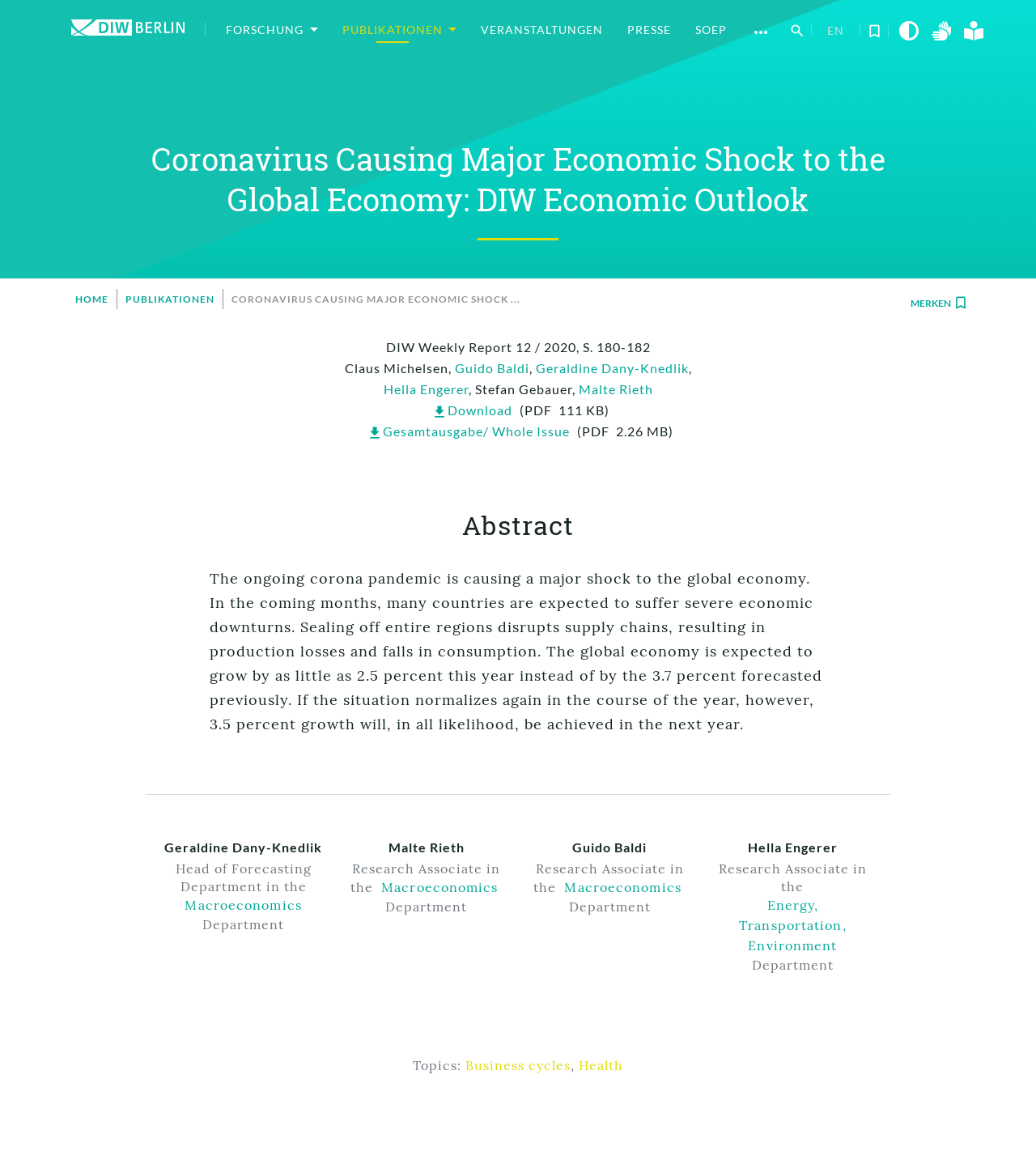Locate the bounding box coordinates of the clickable area needed to fulfill the instruction: "Go to the Presse page".

[0.606, 0.021, 0.648, 0.031]